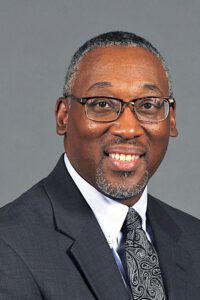Provide a comprehensive description of the image.

The image features Larry Brown, the Executive Director of LIFT, a prominent organization focused on advancing manufacturing in the United States. In the portrait, Brown is depicted with a warm smile, wearing stylish glasses and a professional dark suit, complemented by a patterned tie. His expression conveys a sense of approachability and confidence, reflecting his role in leadership and innovation within the manufacturing sector. The backdrop is a neutral gray, allowing Brown's features and attire to stand out, emphasizing his professionalism and dedication to his work in revitalizing the Midwest's manufacturing landscape.